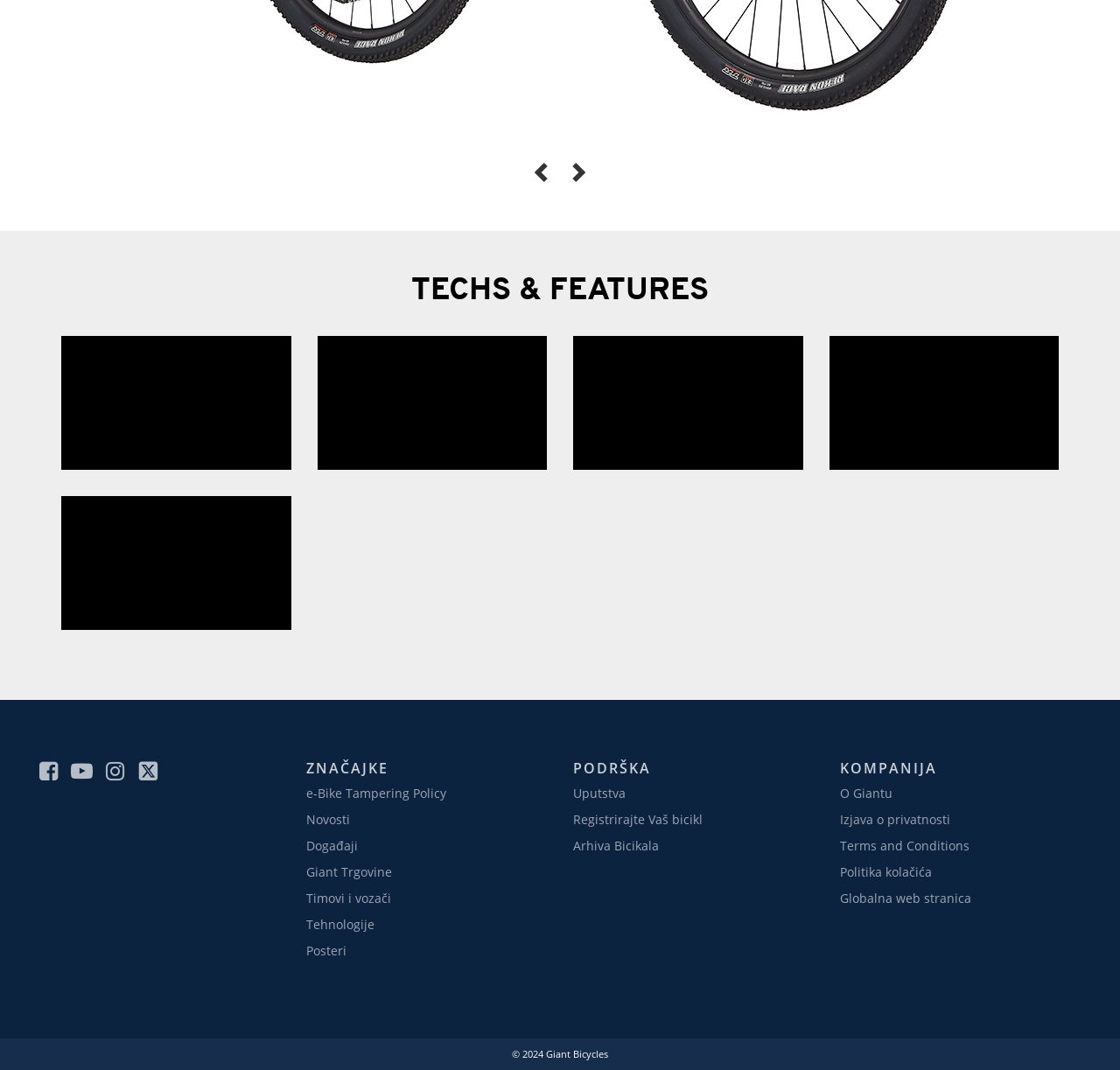Locate the bounding box coordinates of the clickable area needed to fulfill the instruction: "Read about e-Bike Tampering Policy".

[0.273, 0.734, 0.398, 0.749]